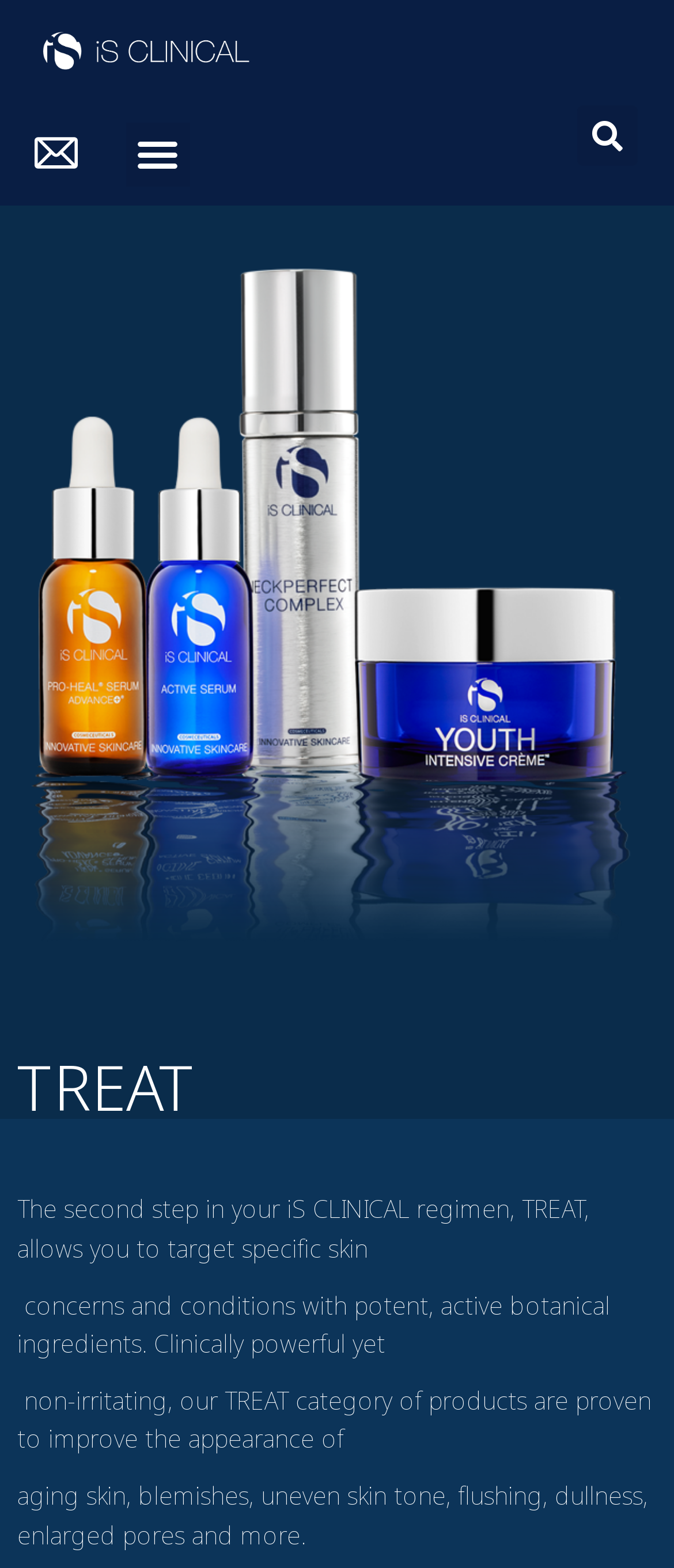What skin concerns do TREAT products address?
Based on the visual content, answer with a single word or a brief phrase.

Aging skin, blemishes, etc.